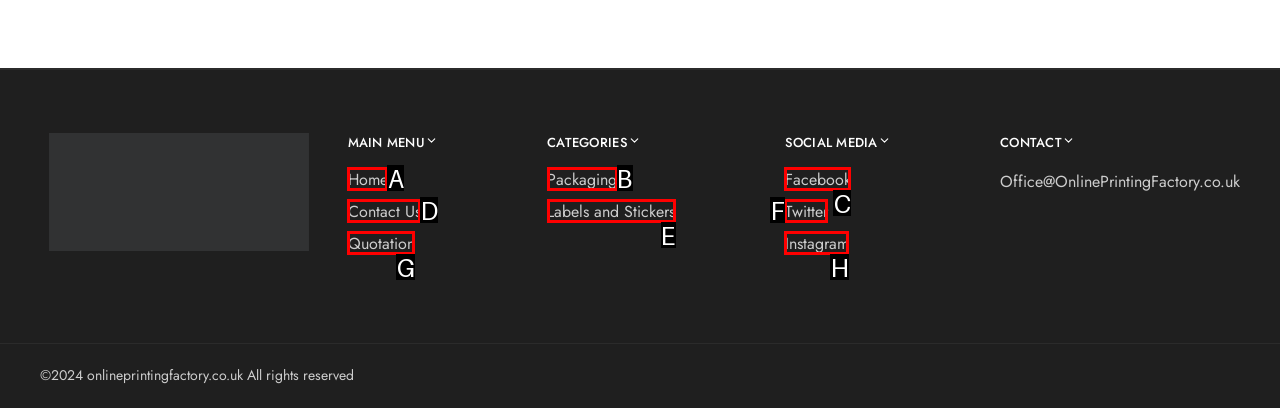Select the HTML element that fits the following description: Instagram
Provide the letter of the matching option.

H